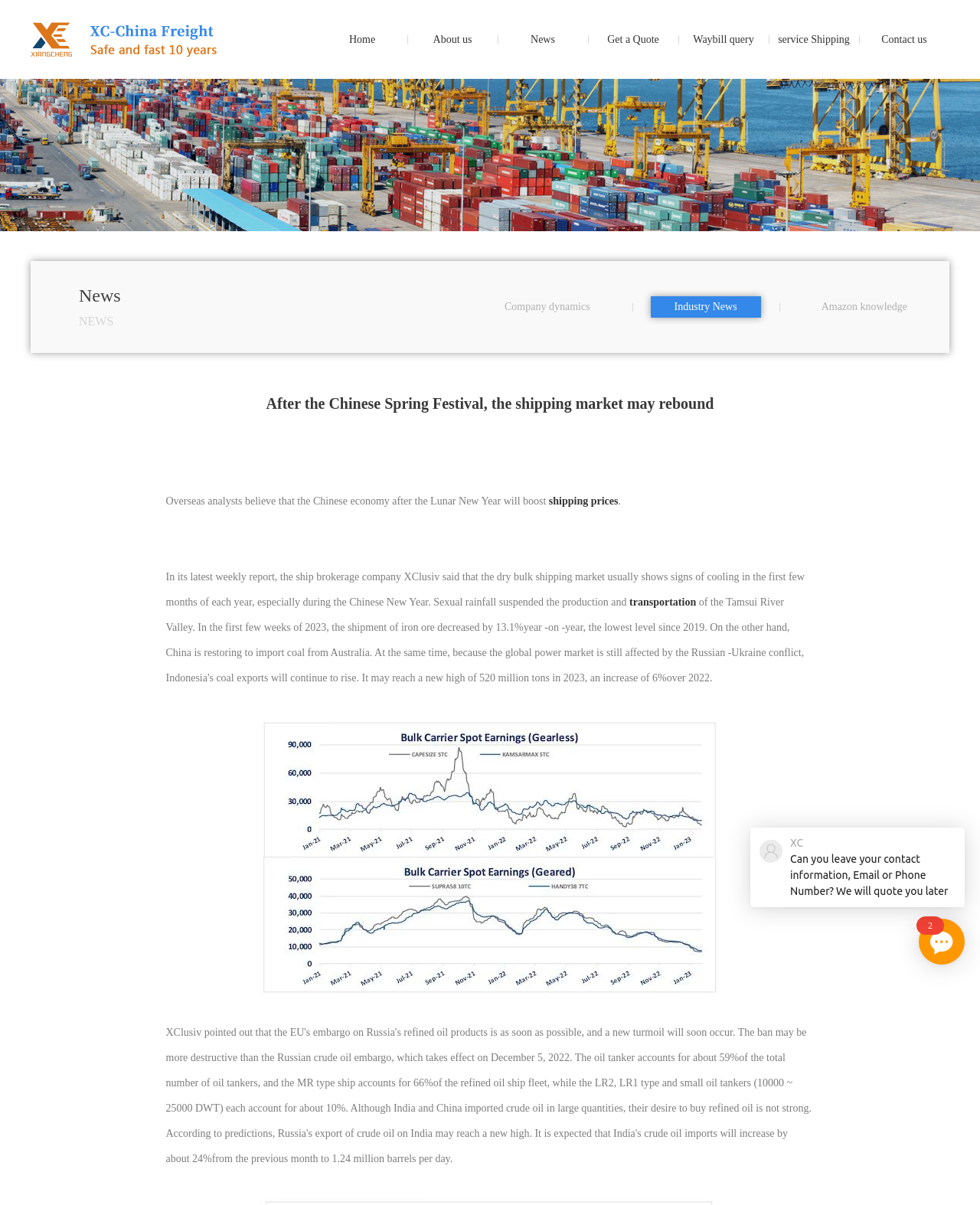From the given element description: "Home", find the bounding box for the UI element. Provide the coordinates as four float numbers between 0 and 1, in the order [left, top, right, bottom].

[0.33, 0.0, 0.409, 0.065]